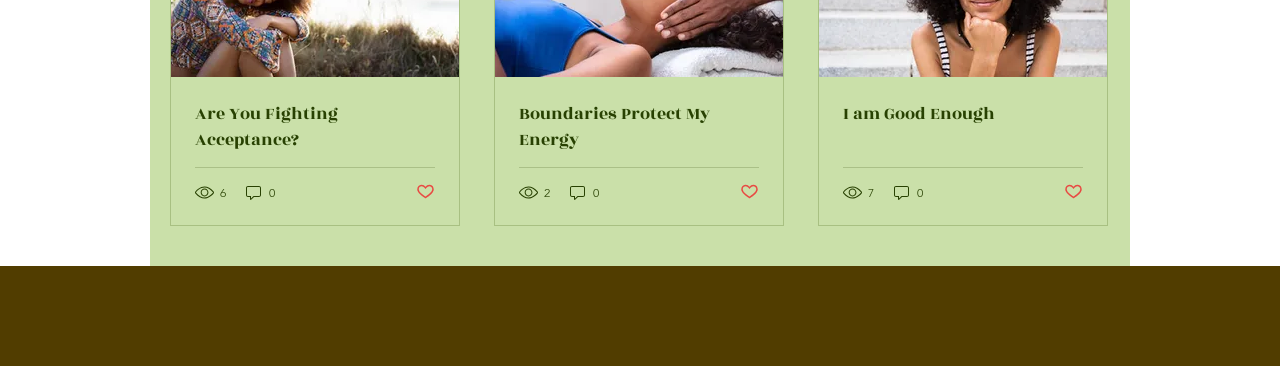Please provide the bounding box coordinates for the element that needs to be clicked to perform the instruction: "View the post 'Are You Fighting Acceptance?'". The coordinates must consist of four float numbers between 0 and 1, formatted as [left, top, right, bottom].

[0.152, 0.277, 0.34, 0.419]